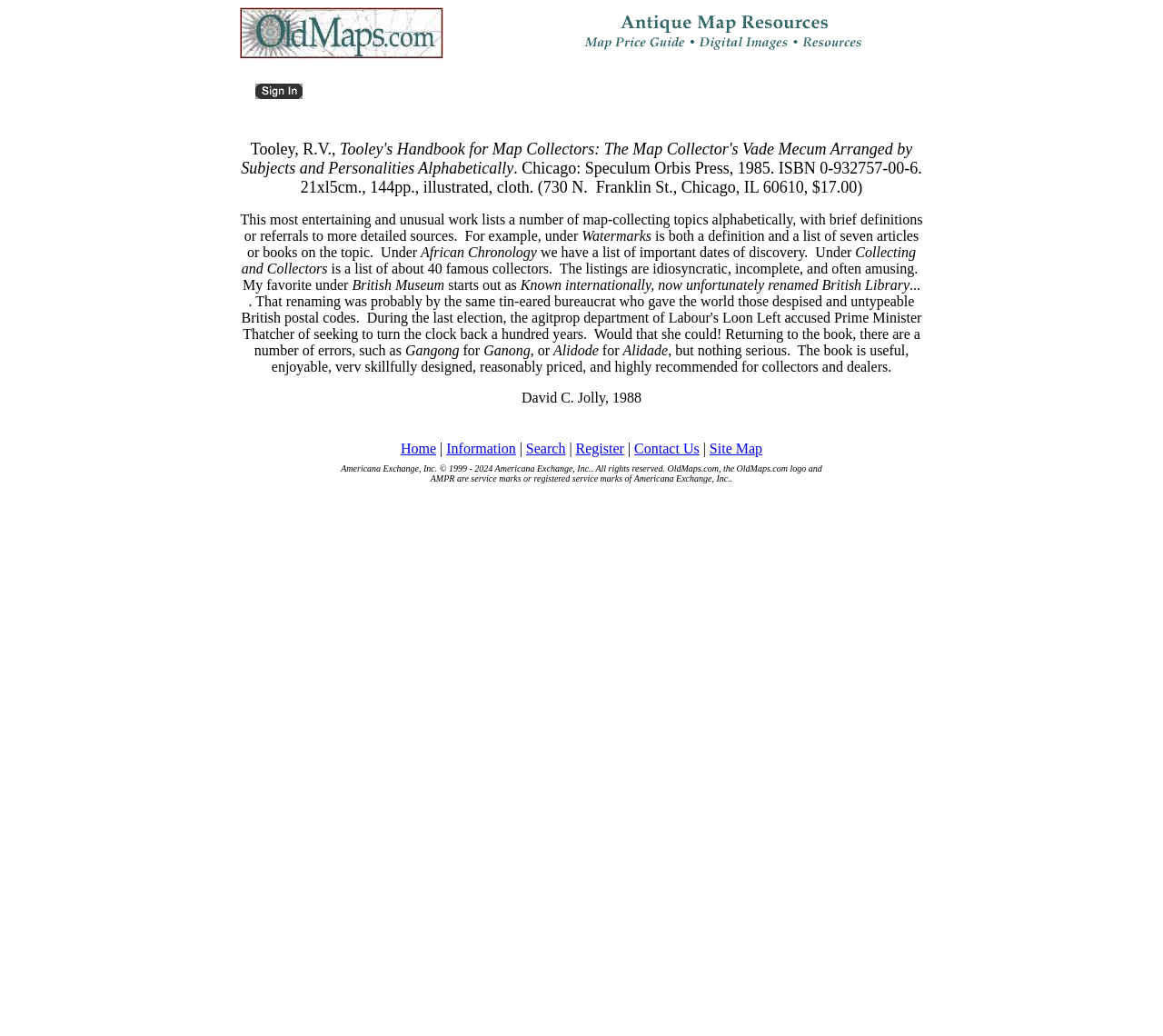Answer succinctly with a single word or phrase:
What is the ISBN of the book?

0-932757-00-6